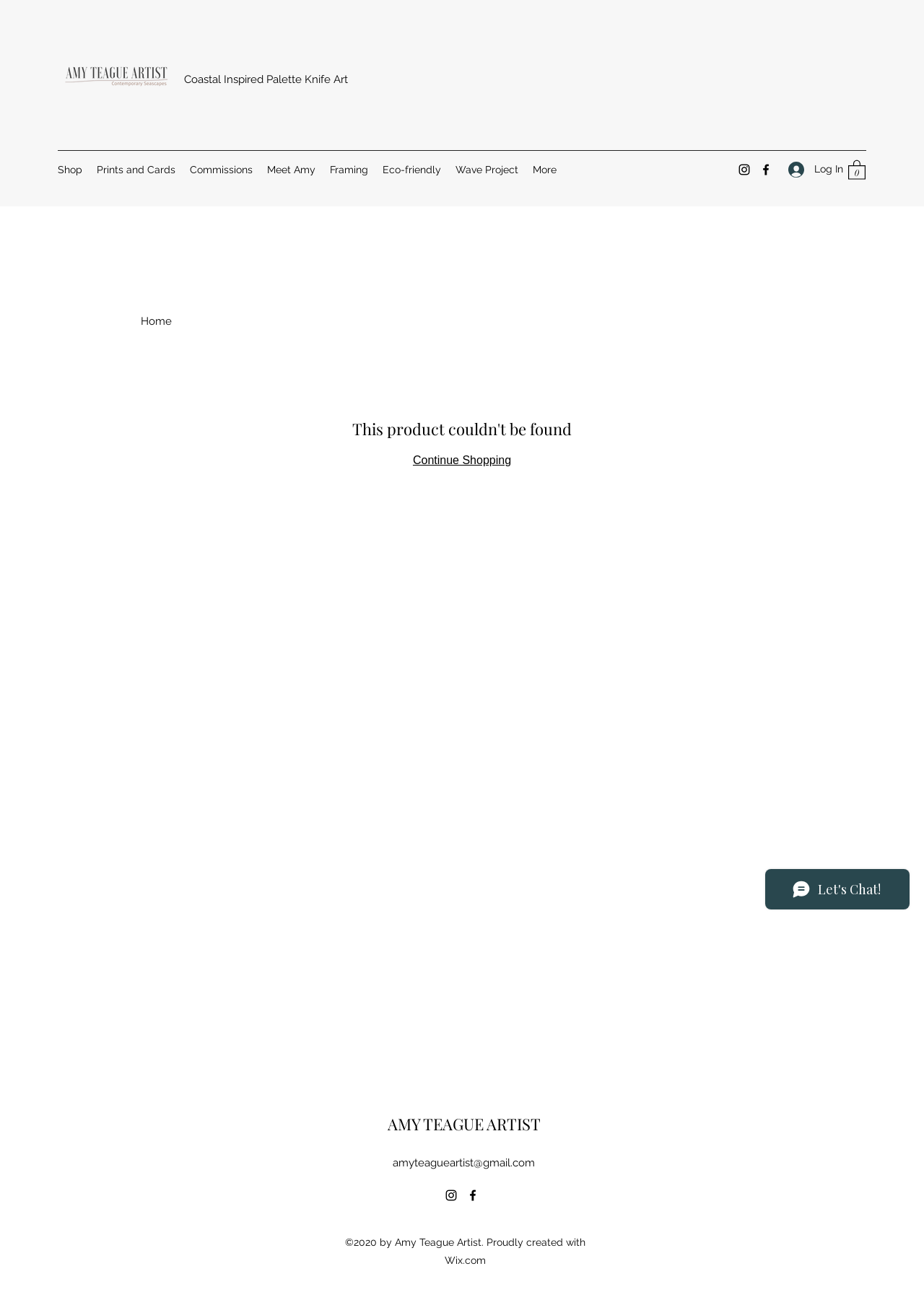What is the theme of the artist's work?
Look at the screenshot and respond with one word or a short phrase.

Coastal Inspired